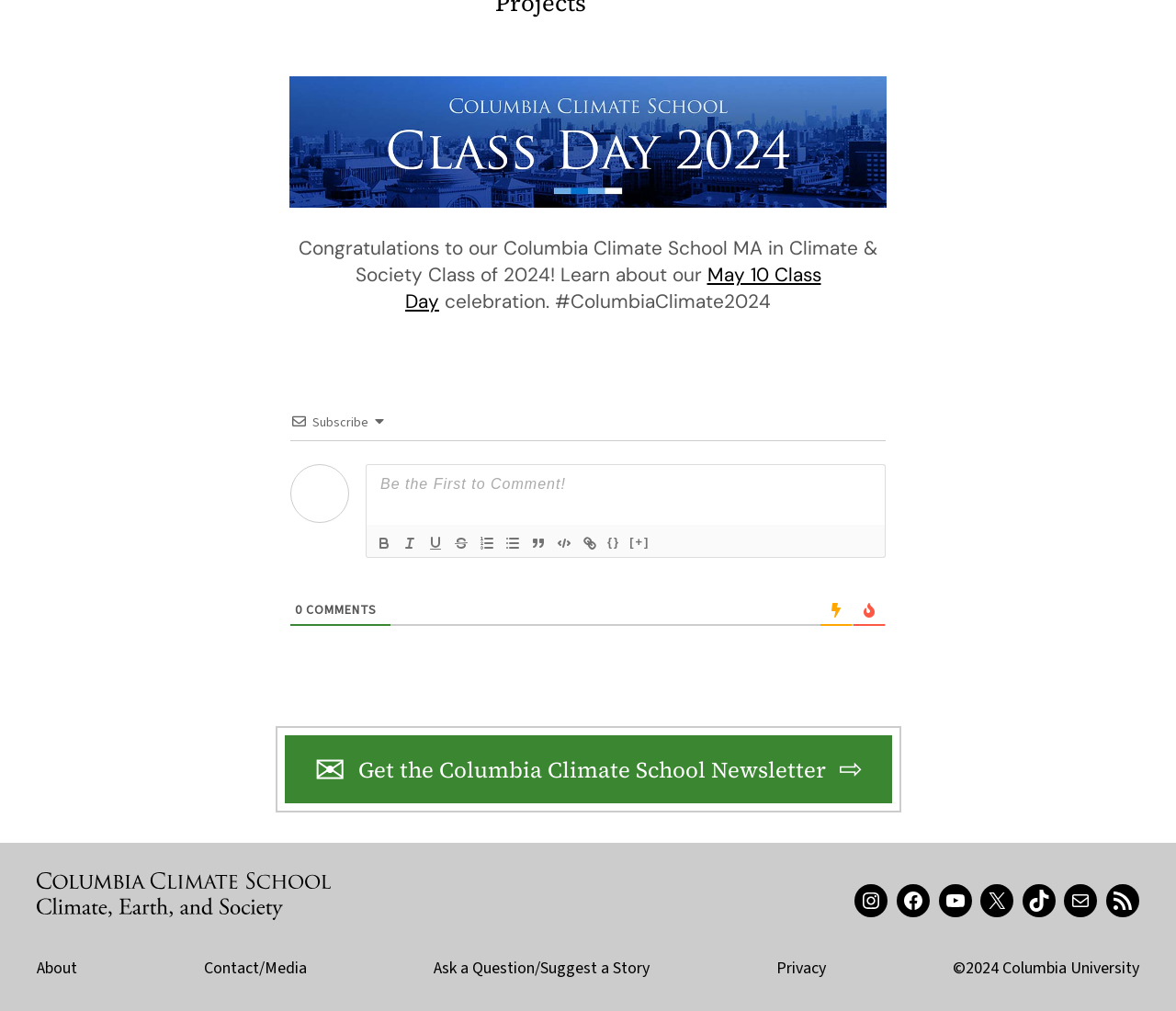How many social media links are present at the bottom of the page?
Answer the question with a single word or phrase by looking at the picture.

6